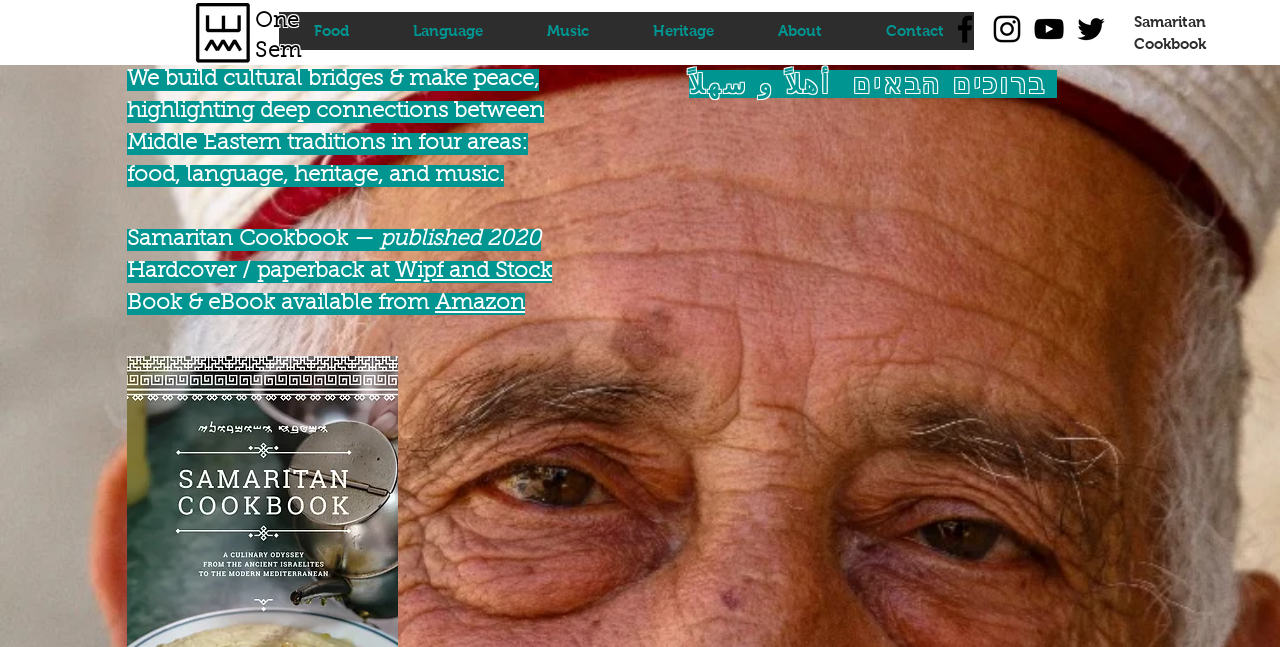Utilize the details in the image to give a detailed response to the question: What is the name of the cookbook?

I found the answer by looking at the heading element with the text 'Samaritan Cookbook' which is a prominent element on the webpage, indicating that it is the title of a book or a main section.